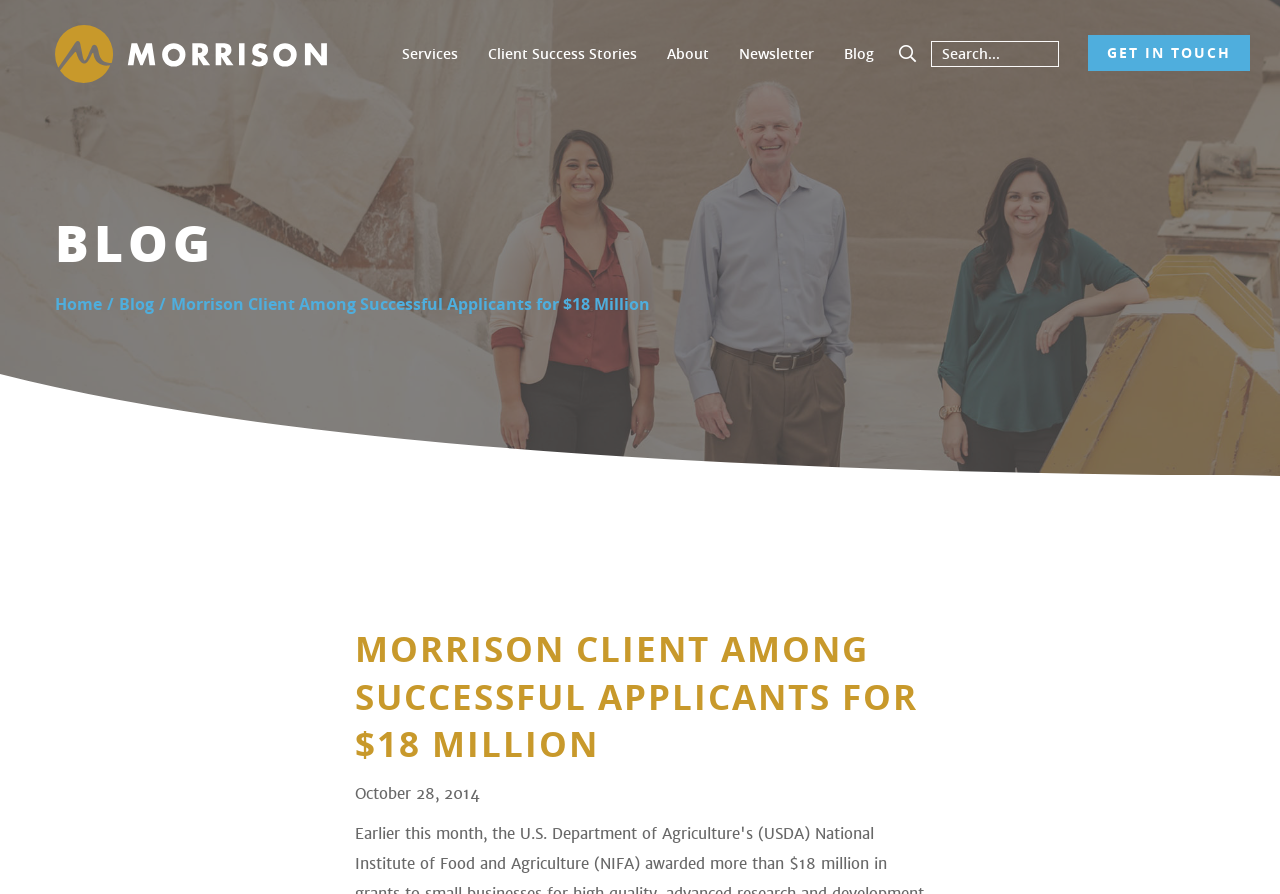Can you look at the image and give a comprehensive answer to the question:
What services does the company provide?

The company provides specialized consulting services including business planning, interim/outsource executive assistance, people solutions, and grant writing, as indicated by the links at the top of the webpage.